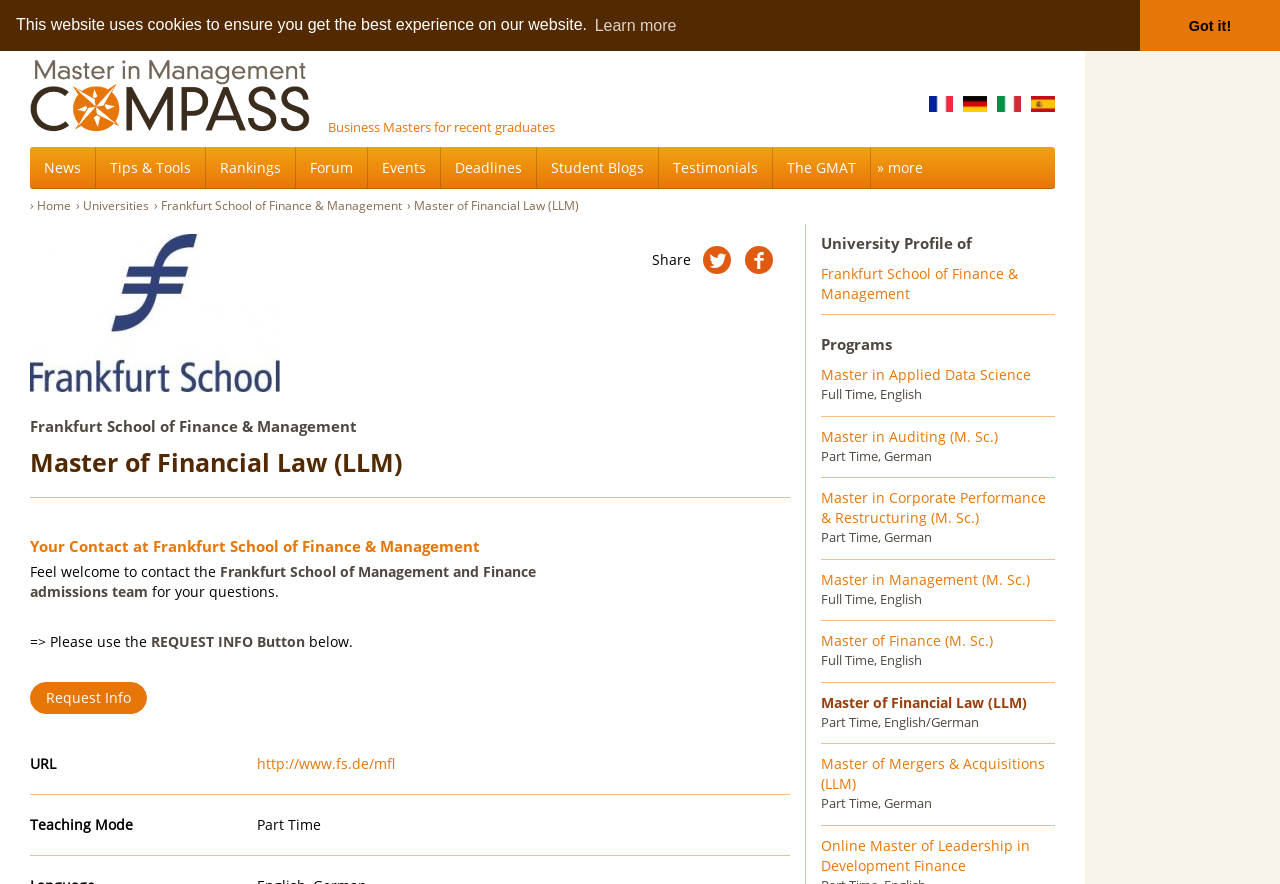Please study the image and answer the question comprehensively:
What is the name of the university?

I inferred this answer by looking at the logo and the heading 'Frankfurt School of Finance & Management' on the top left corner of the webpage.